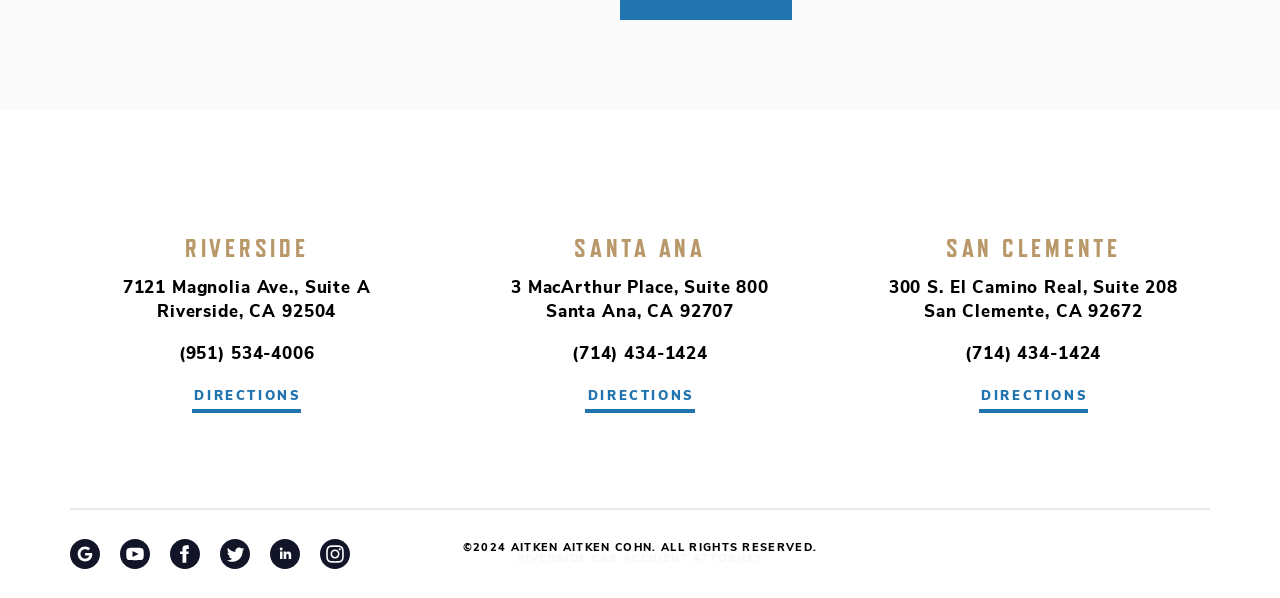Please locate the bounding box coordinates of the element that should be clicked to complete the given instruction: "Get directions to Santa Ana office".

[0.457, 0.642, 0.543, 0.69]